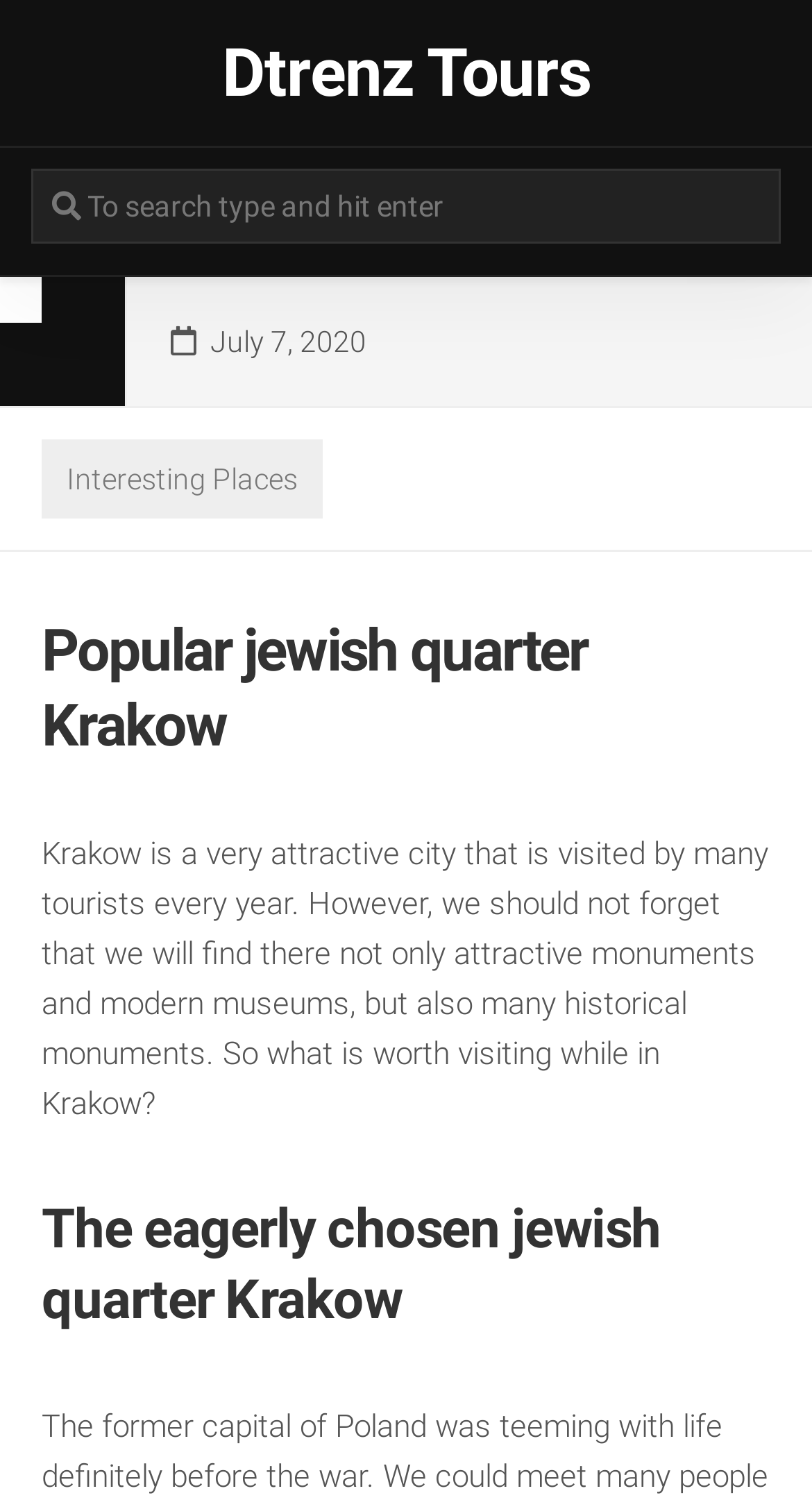What is the date mentioned on the webpage?
Provide a fully detailed and comprehensive answer to the question.

I found the date 'July 7, 2020' on the webpage, which is mentioned in a static text element.